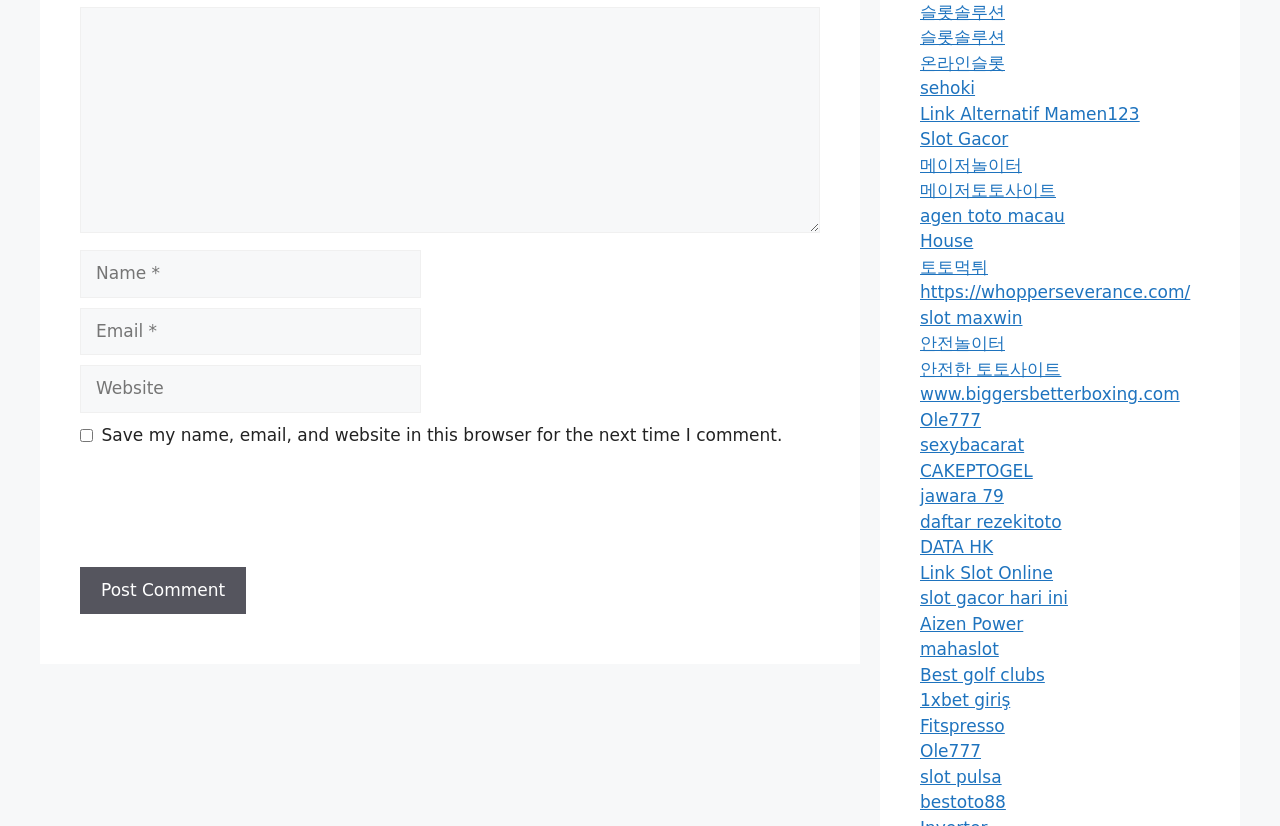Identify the bounding box coordinates of the clickable section necessary to follow the following instruction: "Enter a comment". The coordinates should be presented as four float numbers from 0 to 1, i.e., [left, top, right, bottom].

[0.062, 0.008, 0.641, 0.282]